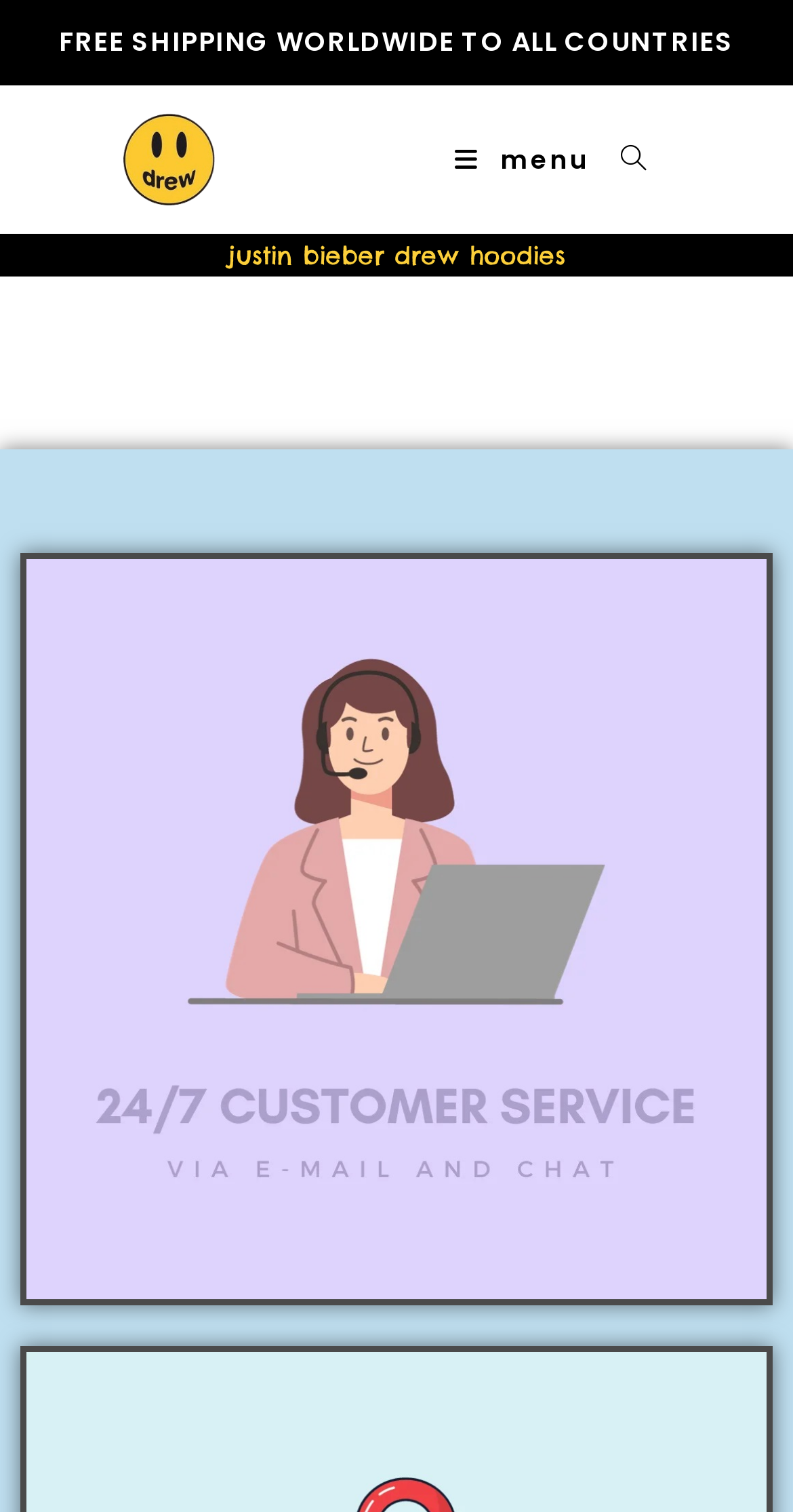Analyze the image and answer the question with as much detail as possible: 
What is the logo of the website?

The image 'drew logo' is located within the link 'drew logo' which is inside the LayoutTable, indicating that it is the logo of the website.